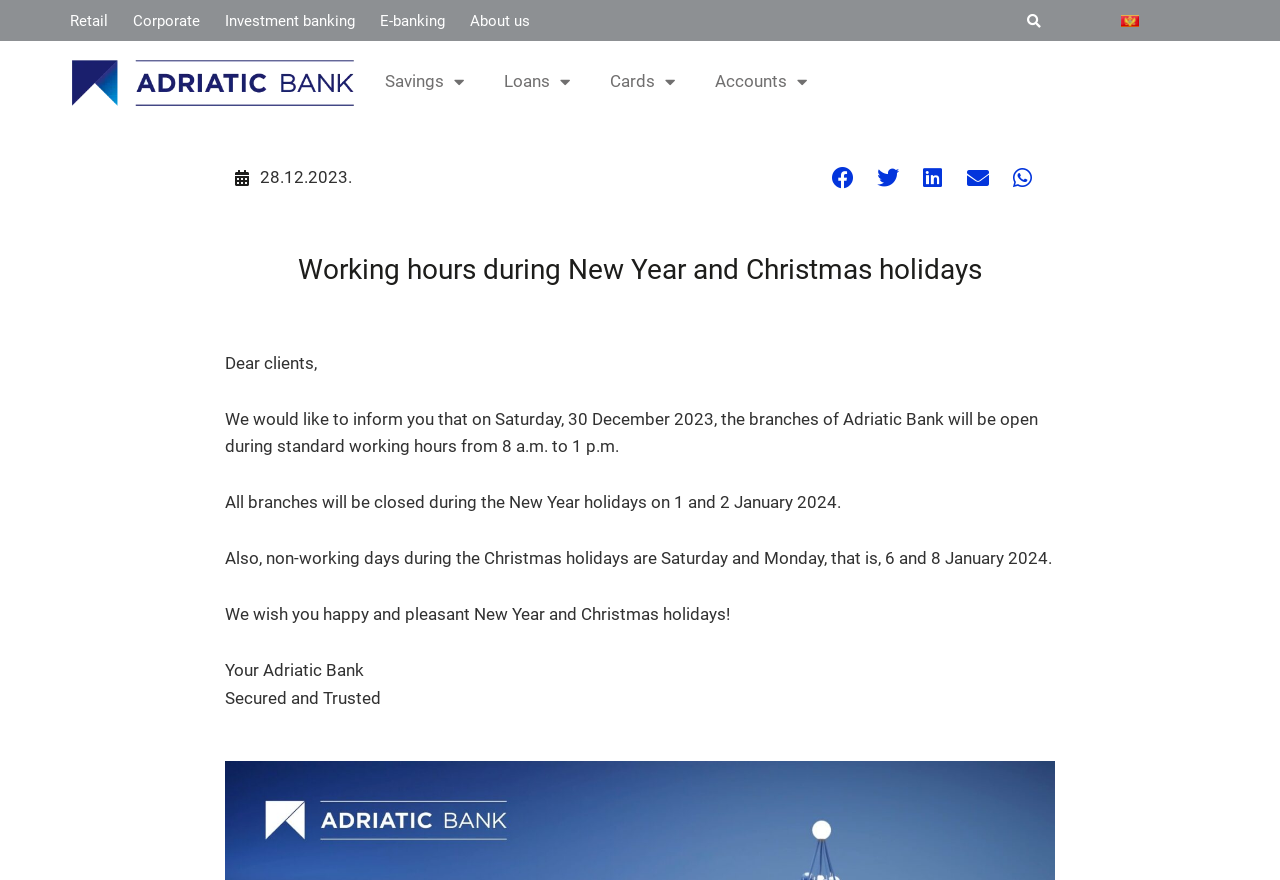Specify the bounding box coordinates of the element's area that should be clicked to execute the given instruction: "Select Montenegrin language". The coordinates should be four float numbers between 0 and 1, i.e., [left, top, right, bottom].

[0.86, 0.002, 0.906, 0.045]